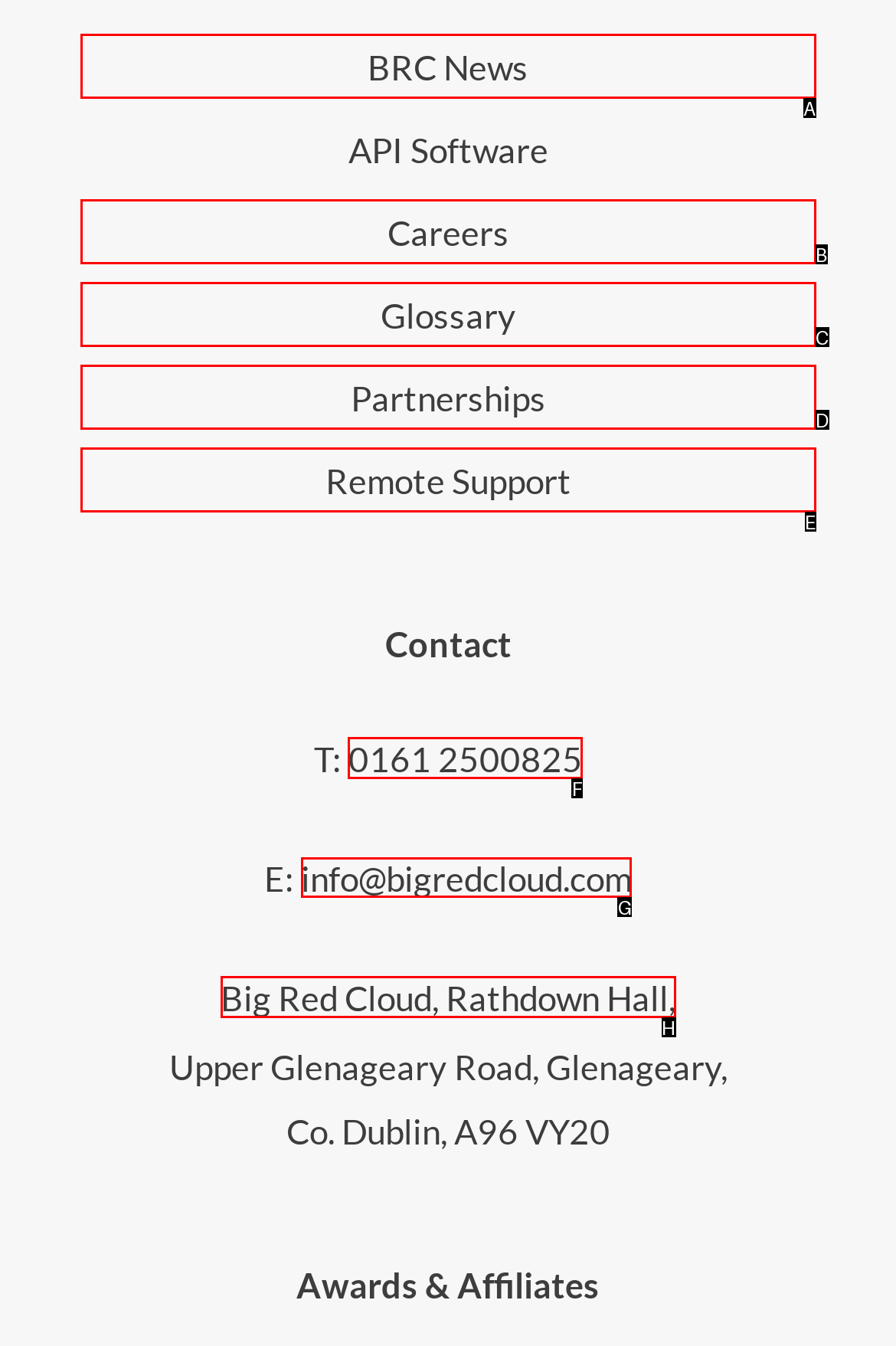Select the appropriate HTML element that needs to be clicked to finish the task: send email to info@bigredcloud.com
Reply with the letter of the chosen option.

G